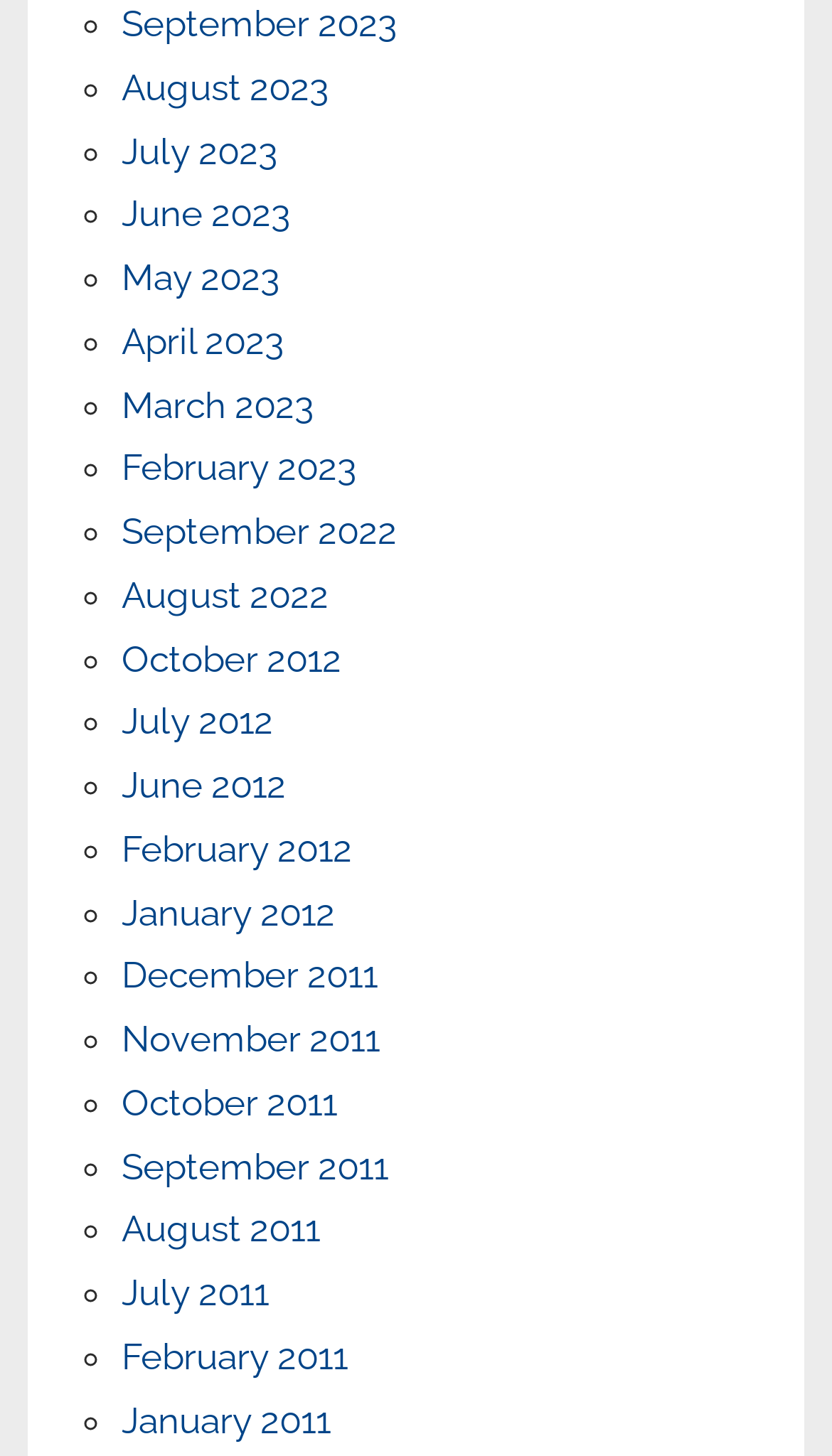Locate the bounding box coordinates of the area that needs to be clicked to fulfill the following instruction: "View July 2011". The coordinates should be in the format of four float numbers between 0 and 1, namely [left, top, right, bottom].

[0.146, 0.873, 0.323, 0.903]